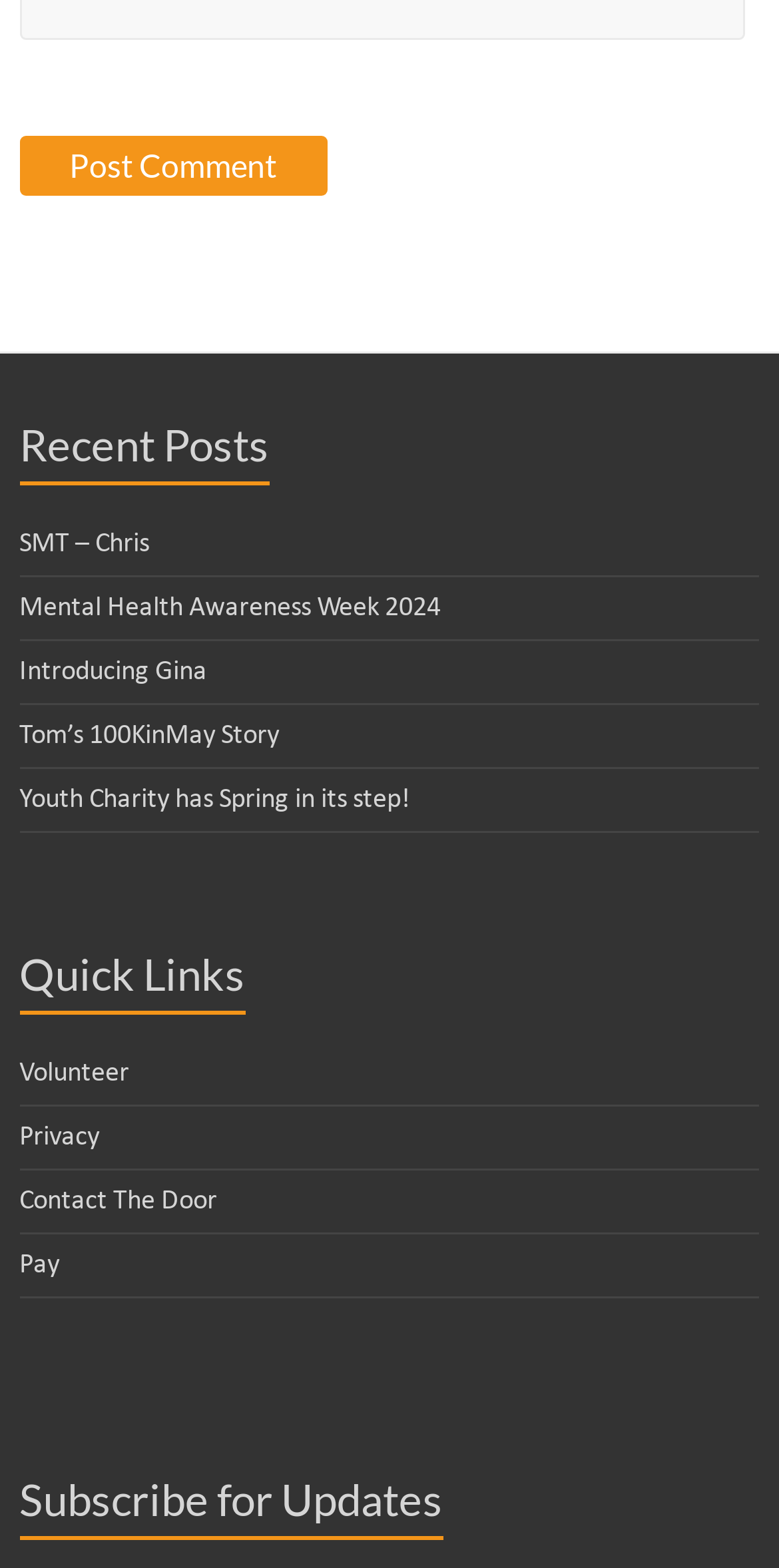Identify the bounding box coordinates of the area that should be clicked in order to complete the given instruction: "View 'Volunteer' page". The bounding box coordinates should be four float numbers between 0 and 1, i.e., [left, top, right, bottom].

[0.025, 0.675, 0.166, 0.694]